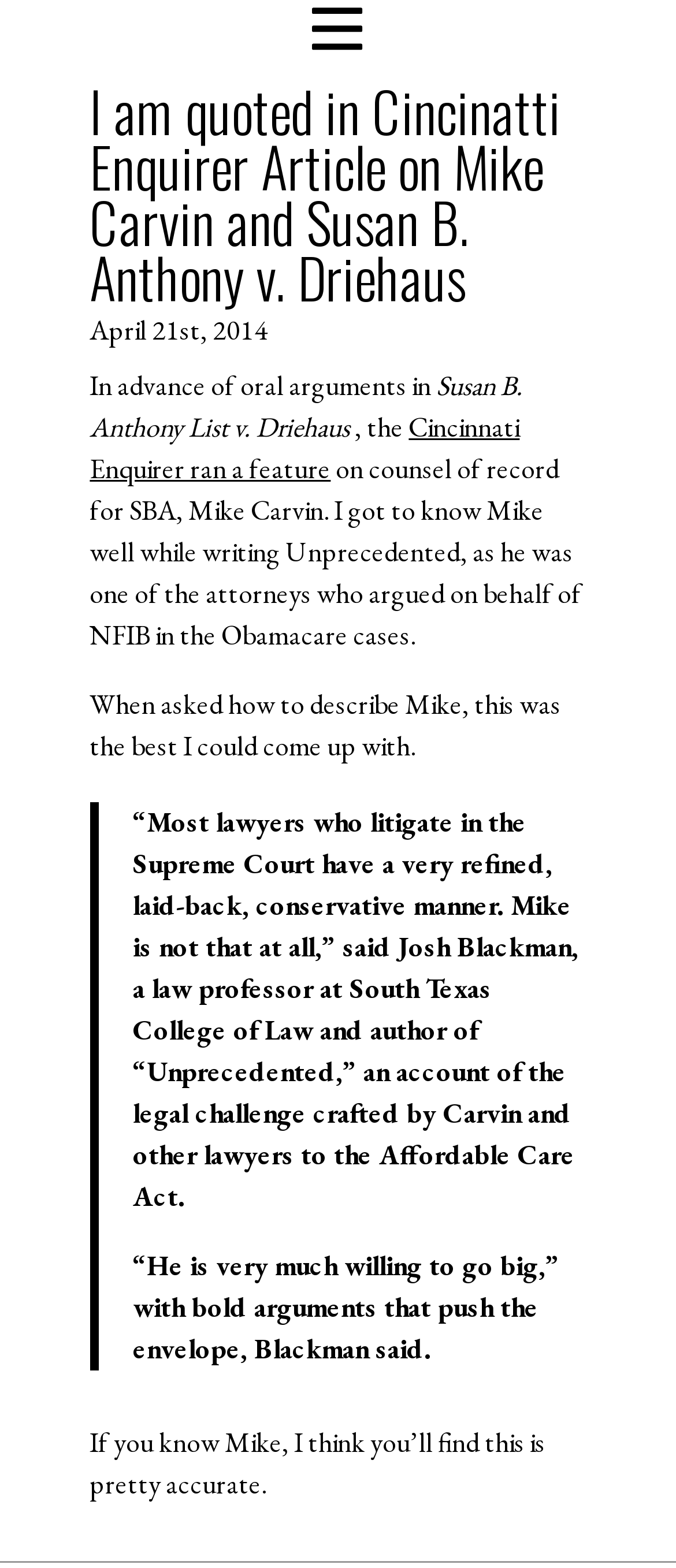Give a comprehensive overview of the webpage, including key elements.

This webpage is a blog site for lawyer Josh Blackman, featuring an article titled "I am quoted in Cincinatti Enquirer Article on Mike Carvin and Susan B. Anthony v. Driehaus". At the top of the page, there is a small image. Below the image, the main content area spans the entire width of the page. 

The article is divided into sections, with a heading at the top that matches the title of the webpage. Below the heading, there is a link with the same text. The article's publication date, "April 21st, 2014", is displayed below the heading. 

The main content of the article is a block of text that discusses an article in the Cincinnati Enquirer, where Josh Blackman is quoted. The text is divided into several paragraphs, with a link to the Cincinnati Enquirer article in the middle. 

A blockquote is placed towards the bottom of the article, which contains a quote from Josh Blackman about Mike Carvin, a lawyer. The quote is divided into two paragraphs, describing Mike Carvin's personality and approach to litigation. 

Finally, there is a concluding sentence at the very bottom of the article, stating that the quote is an accurate description of Mike Carvin.